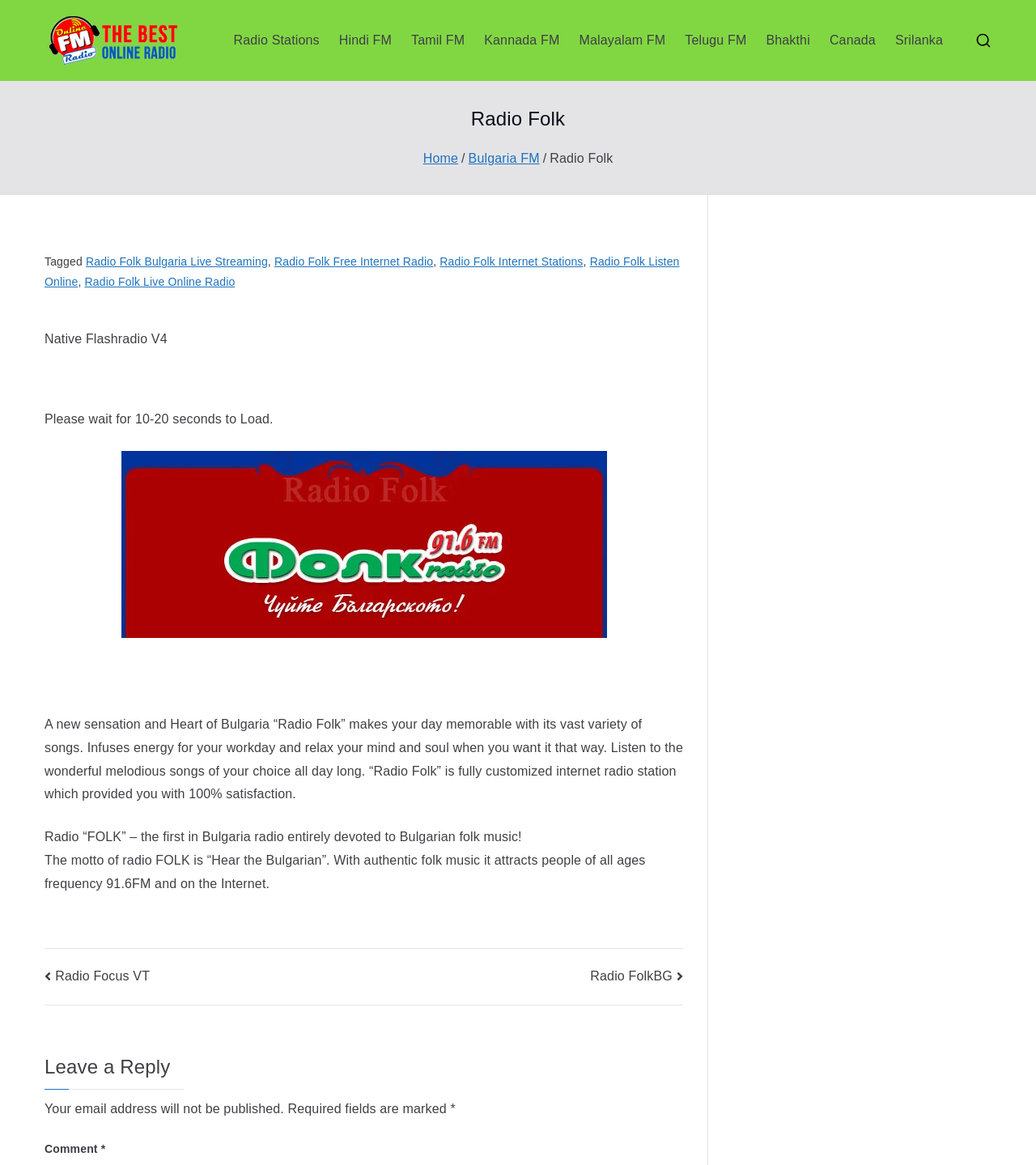Provide the bounding box coordinates for the area that should be clicked to complete the instruction: "Select Hindi FM".

[0.327, 0.025, 0.378, 0.045]